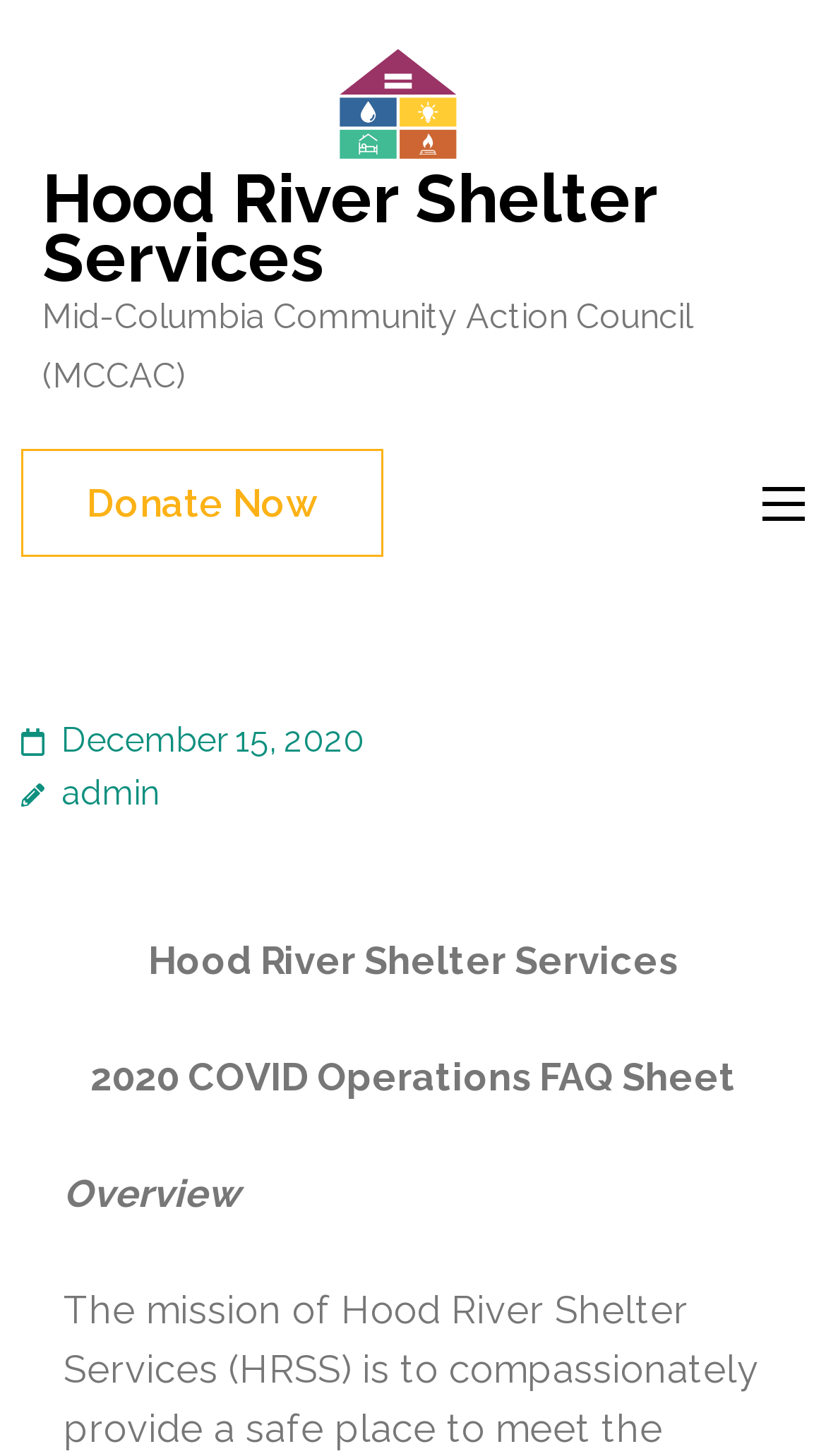What is the name of the shelter service?
Please answer the question as detailed as possible.

The webpage has the title 'Hood River Shelter Services' and also mentions it in the text, which suggests that it is the name of the shelter service.